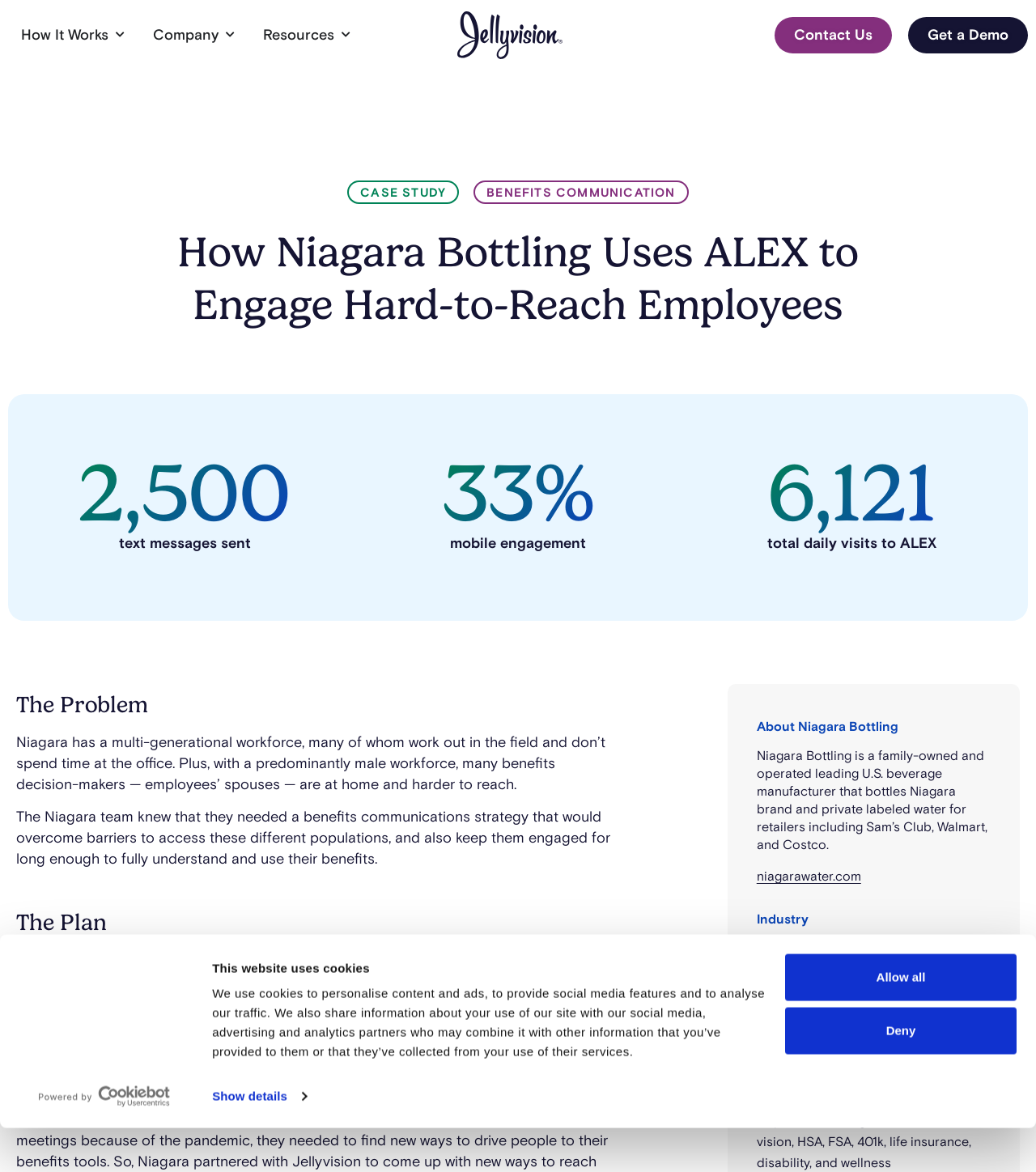Produce an elaborate caption capturing the essence of the webpage.

The webpage is about a case study on how Niagara Bottling uses ALEX to engage hard-to-reach employees. At the top of the page, there is a dialog box with a message about the website using cookies, accompanied by a logo and a tab panel with buttons to deny or allow all cookies. Below this, there is a navigation menu with links to "How It Works", "Company", "Resources", and other sections.

On the left side of the page, there is a Jellyvision logo, and on the right side, there are links to "Contact Us" and "Get a Demo". The main content of the page is divided into sections, starting with a heading that reads "How Niagara Bottling Uses ALEX to Engage Hard-to-Reach Employees". Below this, there are statistics about the number of text messages sent and mobile engagement, as well as the total daily visits to ALEX.

The next section is titled "The Problem" and describes the challenges faced by Niagara Bottling in communicating with their employees, who are predominantly male and work in the field. The text explains that the company needed a benefits communications strategy that would overcome barriers to access these different populations.

The following section, "The Plan", outlines the multi-touch campaign that Niagara Bottling implemented to reach their employees, including mailing newsletters and postcards, hosting live meetings, and broadcasting messages via Niagara radio.

The page also includes a section about Niagara Bottling, describing the company as a family-owned and operated leading U.S. beverage manufacturer. There are links to the company's website and information about the industry, number of employees, and plan types.

Throughout the page, there are headings, paragraphs of text, and statistics that provide more information about the case study. The layout is organized, with clear headings and concise text, making it easy to follow and understand.